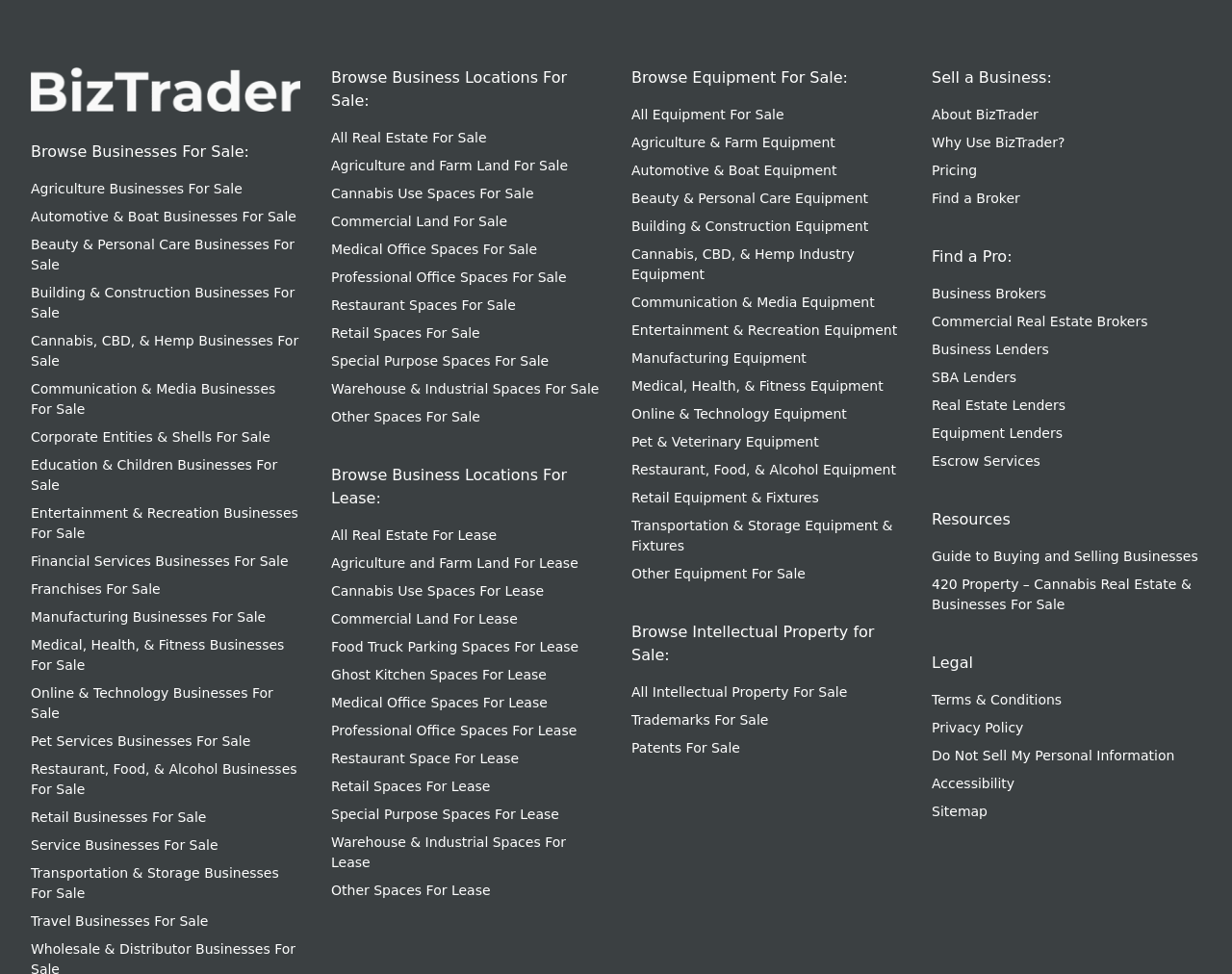What is the last equipment category for sale?
Please describe in detail the information shown in the image to answer the question.

The last link under the 'Browse Equipment For Sale:' heading is 'Other Equipment For Sale', which indicates that the last equipment category for sale is Other Equipment.